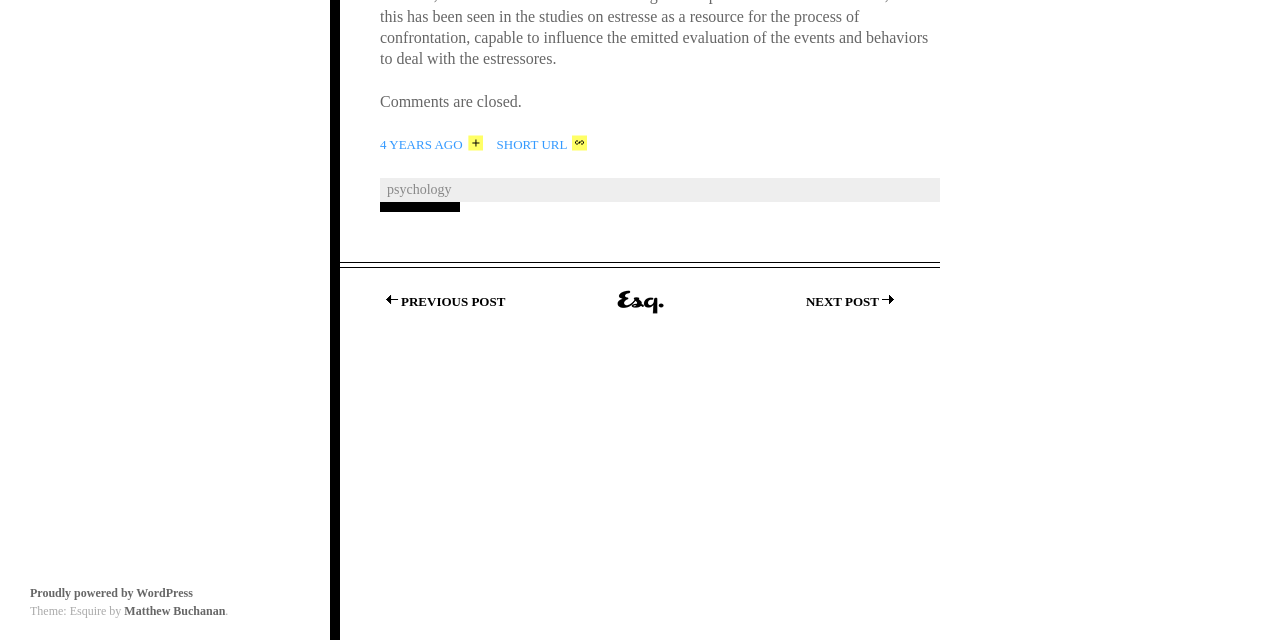Identify the bounding box for the UI element that is described as follows: "4 years ago".

[0.297, 0.202, 0.377, 0.245]